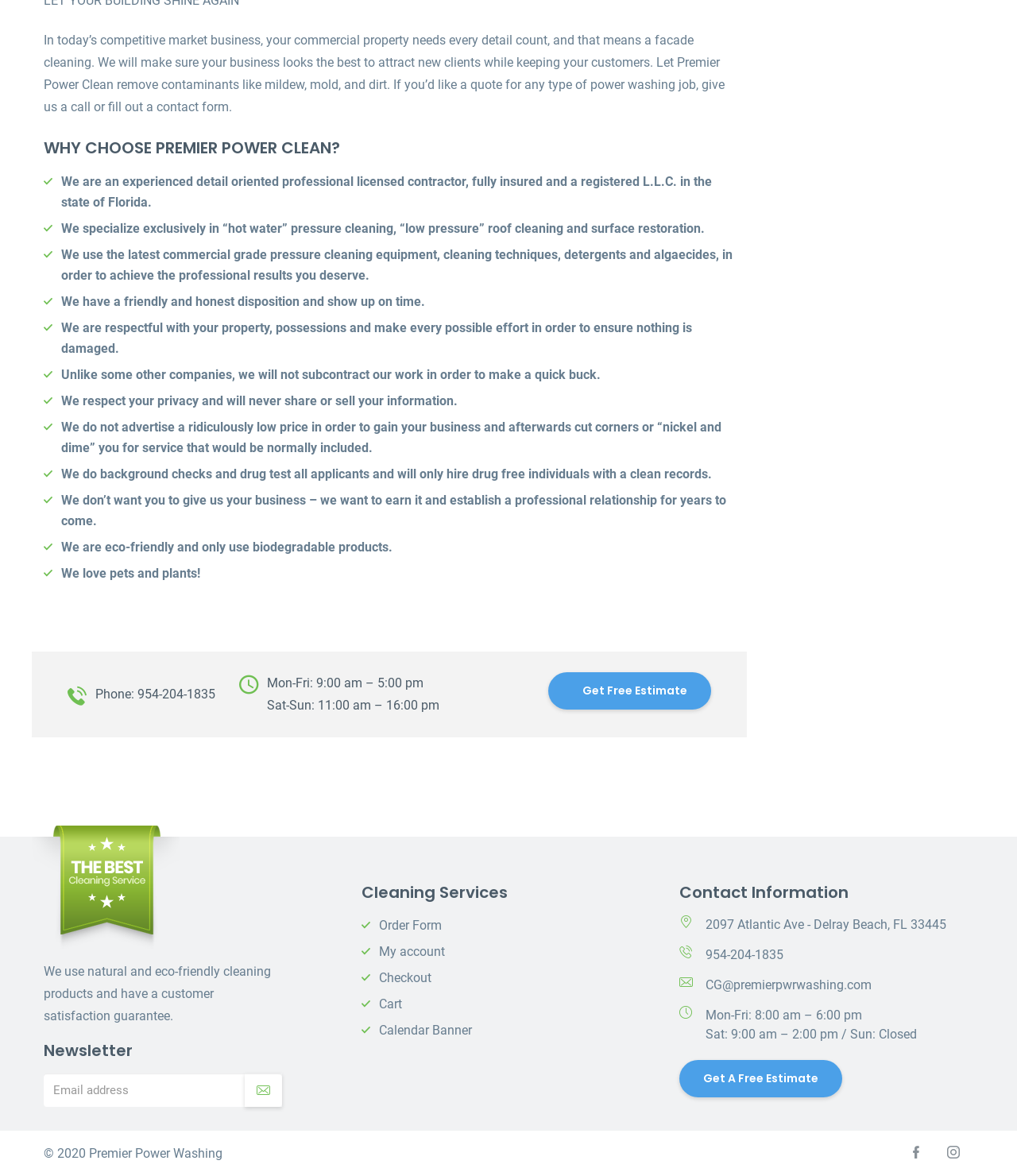Can you identify the bounding box coordinates of the clickable region needed to carry out this instruction: 'Get a free estimate'? The coordinates should be four float numbers within the range of 0 to 1, stated as [left, top, right, bottom].

[0.539, 0.571, 0.699, 0.603]